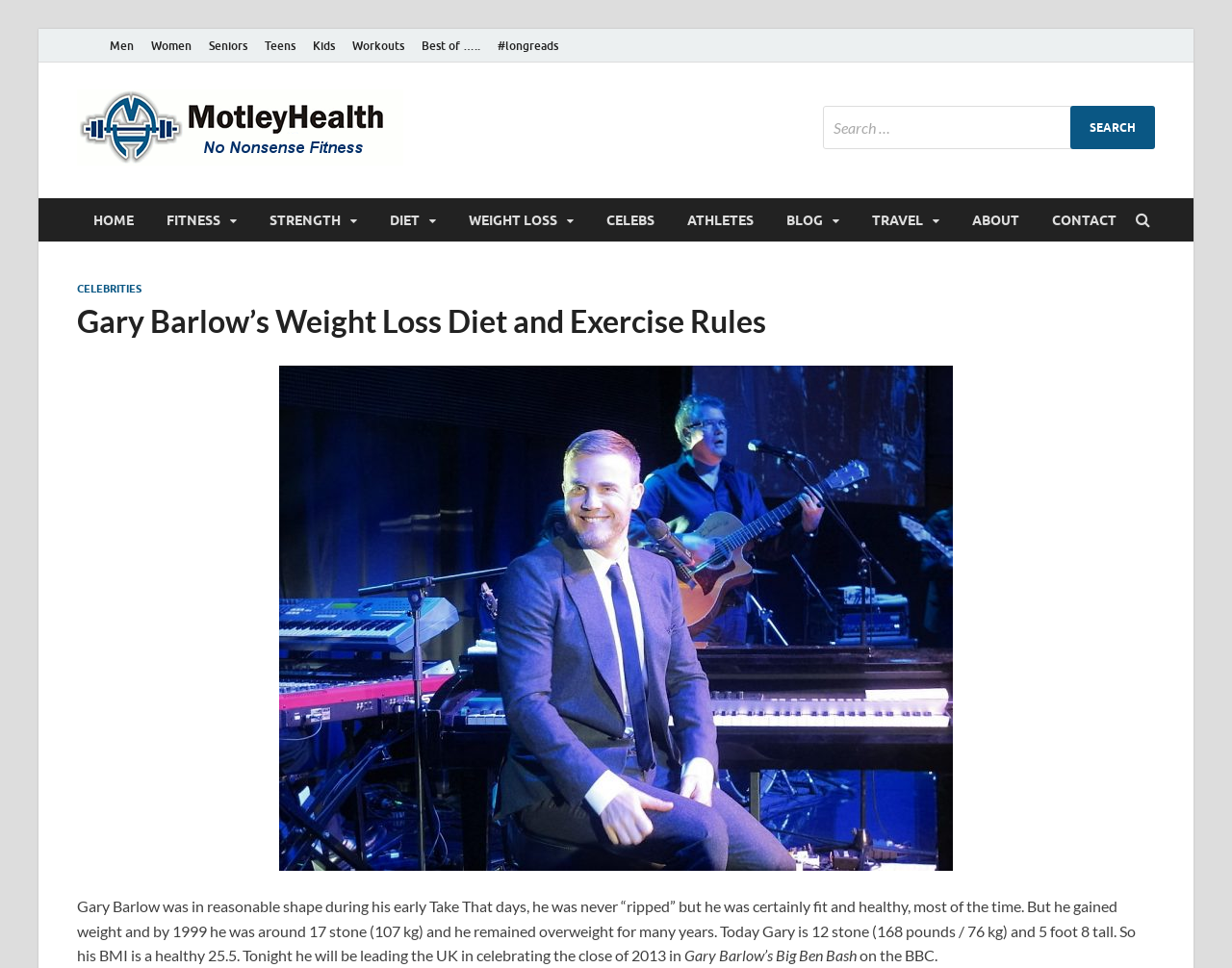Could you provide the bounding box coordinates for the portion of the screen to click to complete this instruction: "Search for something"?

[0.668, 0.109, 0.938, 0.154]